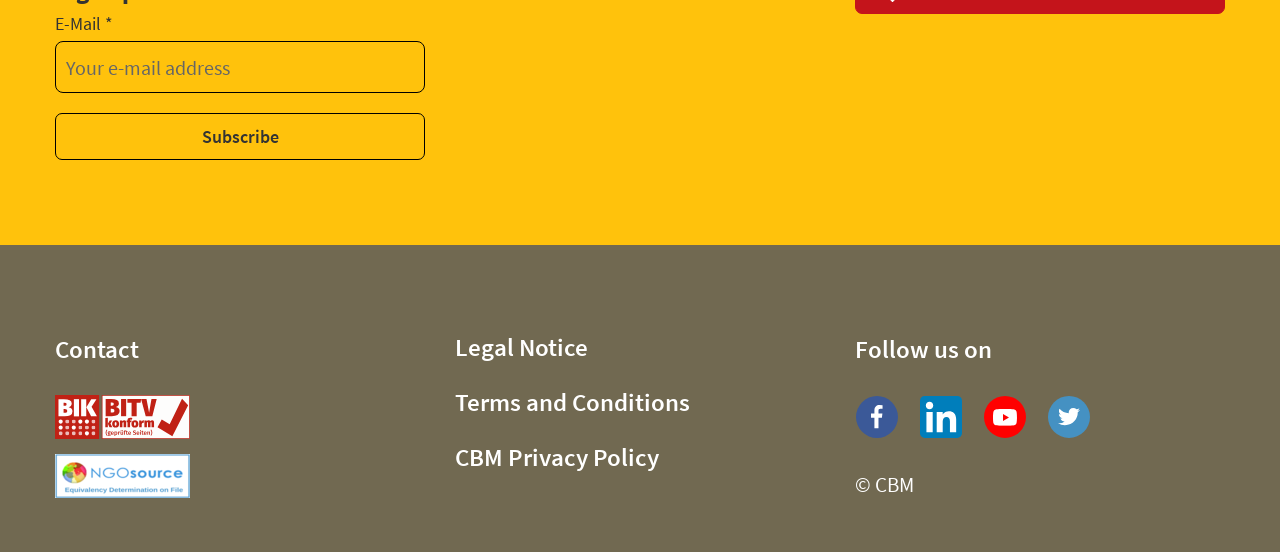By analyzing the image, answer the following question with a detailed response: What is the copyright information?

The webpage displays a copyright symbol followed by 'CBM', indicating that the content is copyrighted by CBM.